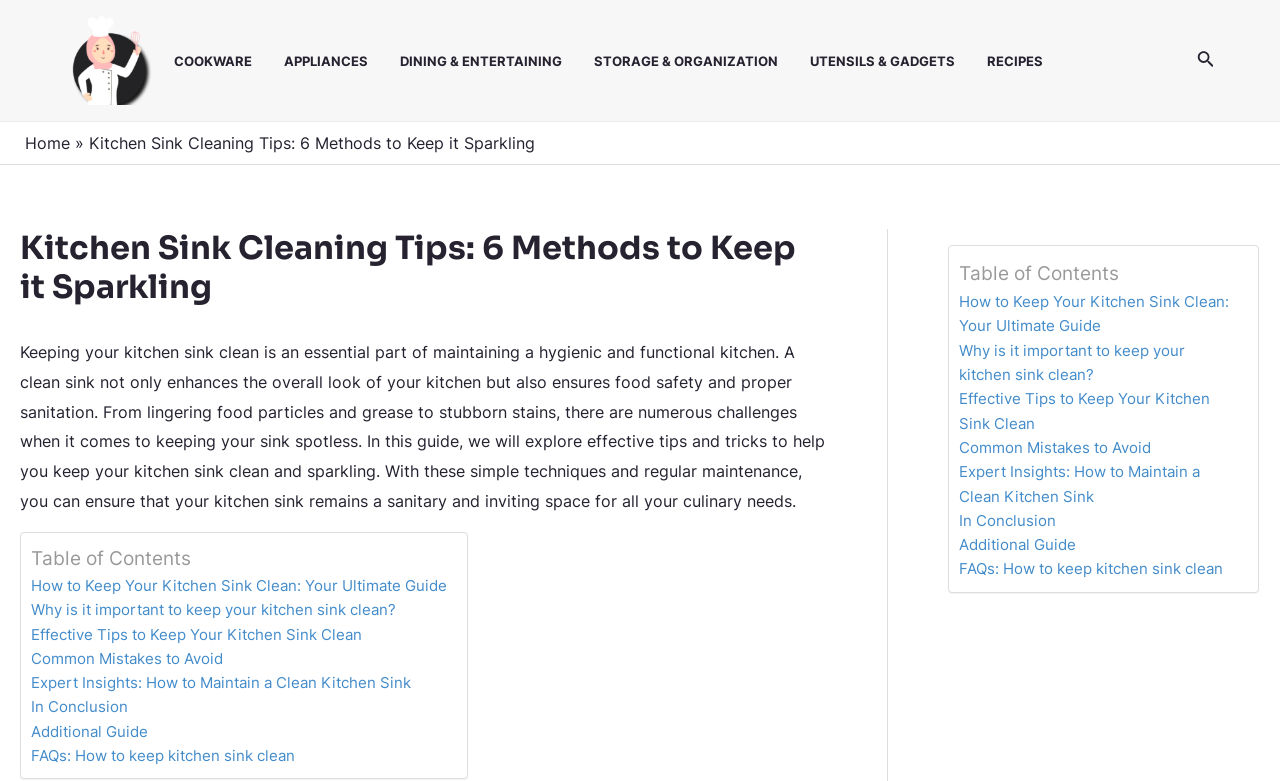Pinpoint the bounding box coordinates of the element that must be clicked to accomplish the following instruction: "Explore Effective Tips to Keep Your Kitchen Sink Clean". The coordinates should be in the format of four float numbers between 0 and 1, i.e., [left, top, right, bottom].

[0.024, 0.797, 0.283, 0.828]